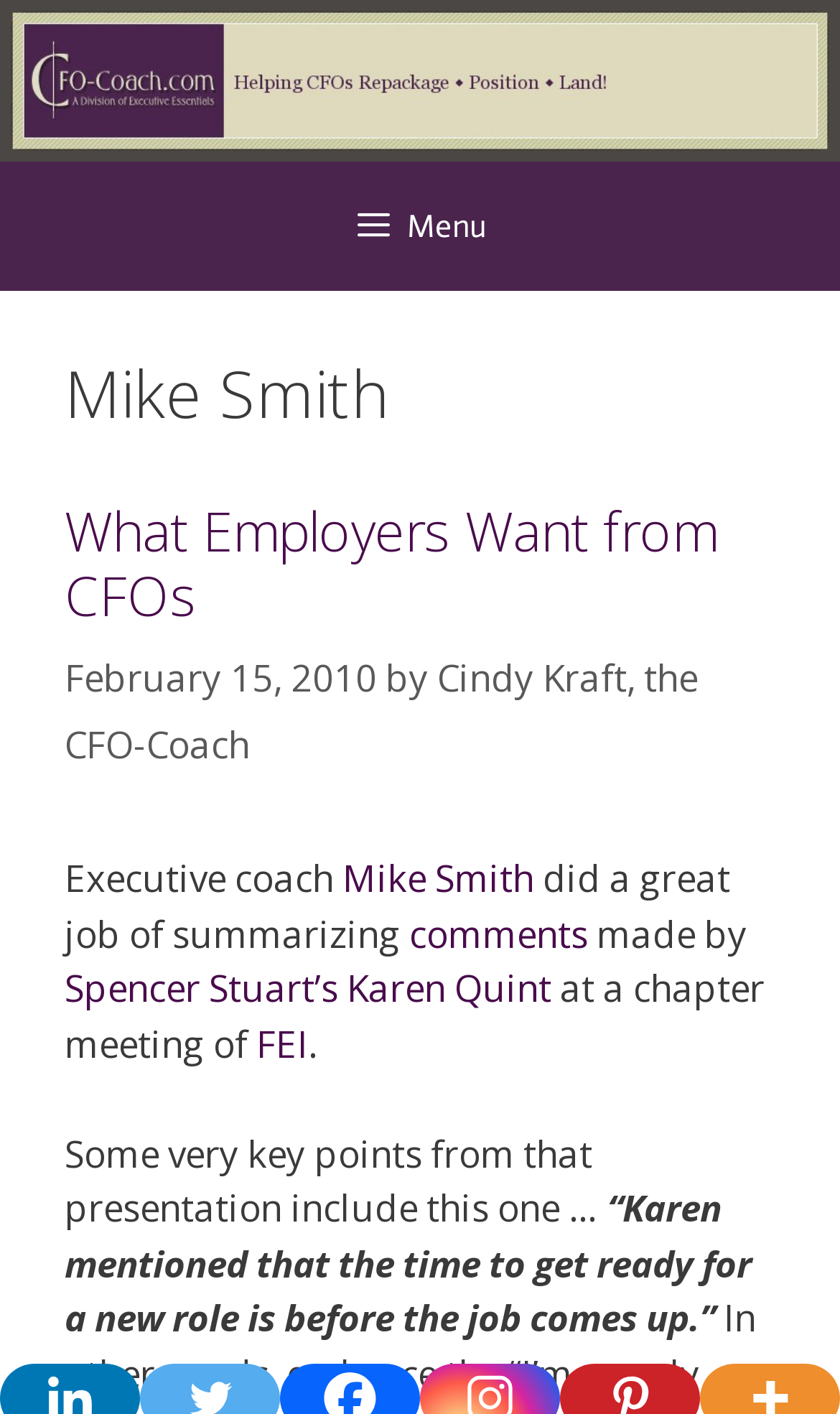What organization did Karen Quint present at?
Answer the question with a single word or phrase, referring to the image.

FEI